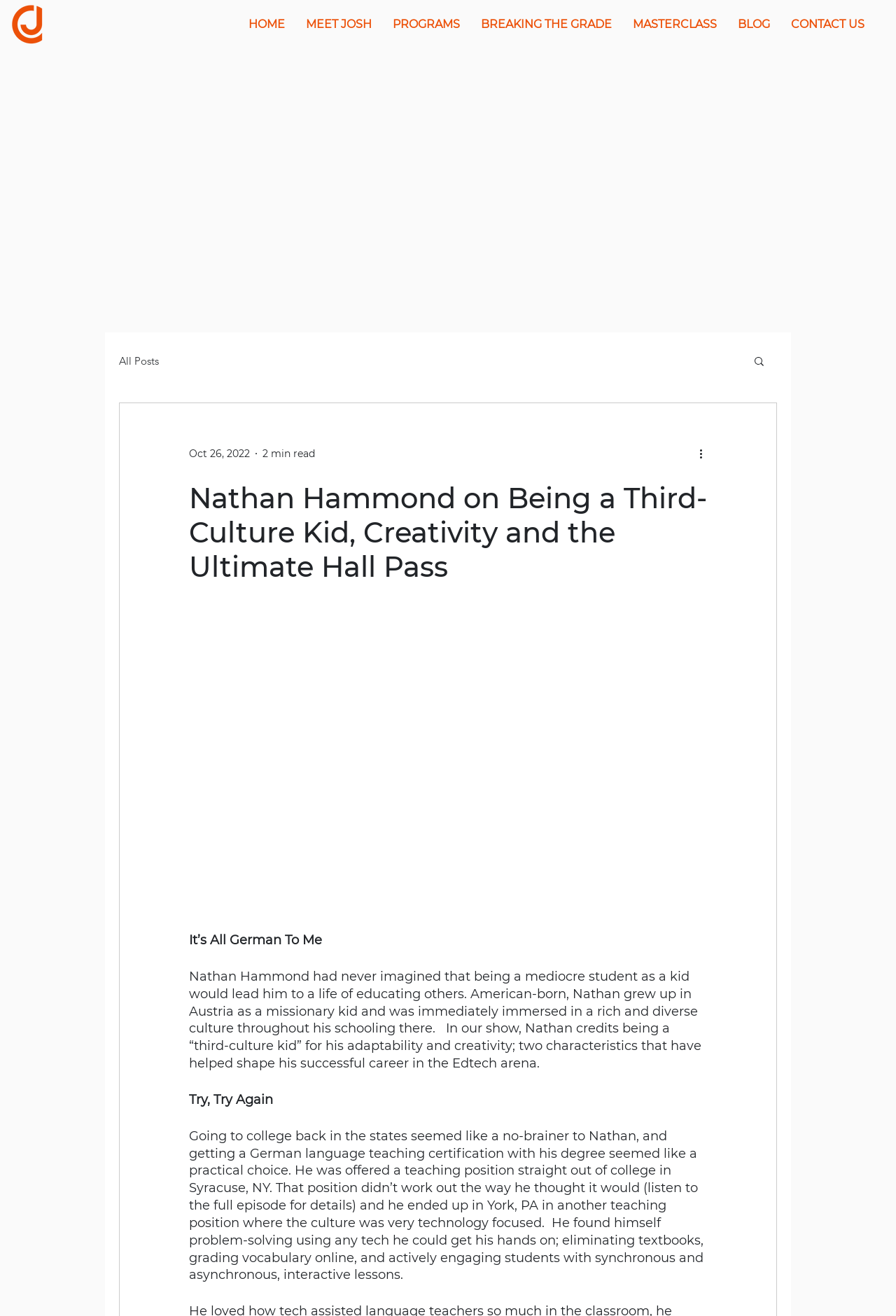Refer to the screenshot and give an in-depth answer to this question: What is the name of the person being interviewed?

I determined the answer by reading the text content of the webpage, specifically the heading 'Nathan Hammond on Being a Third-Culture Kid, Creativity and the Ultimate Hall Pass' and the subsequent paragraphs that describe Nathan's life and experiences.